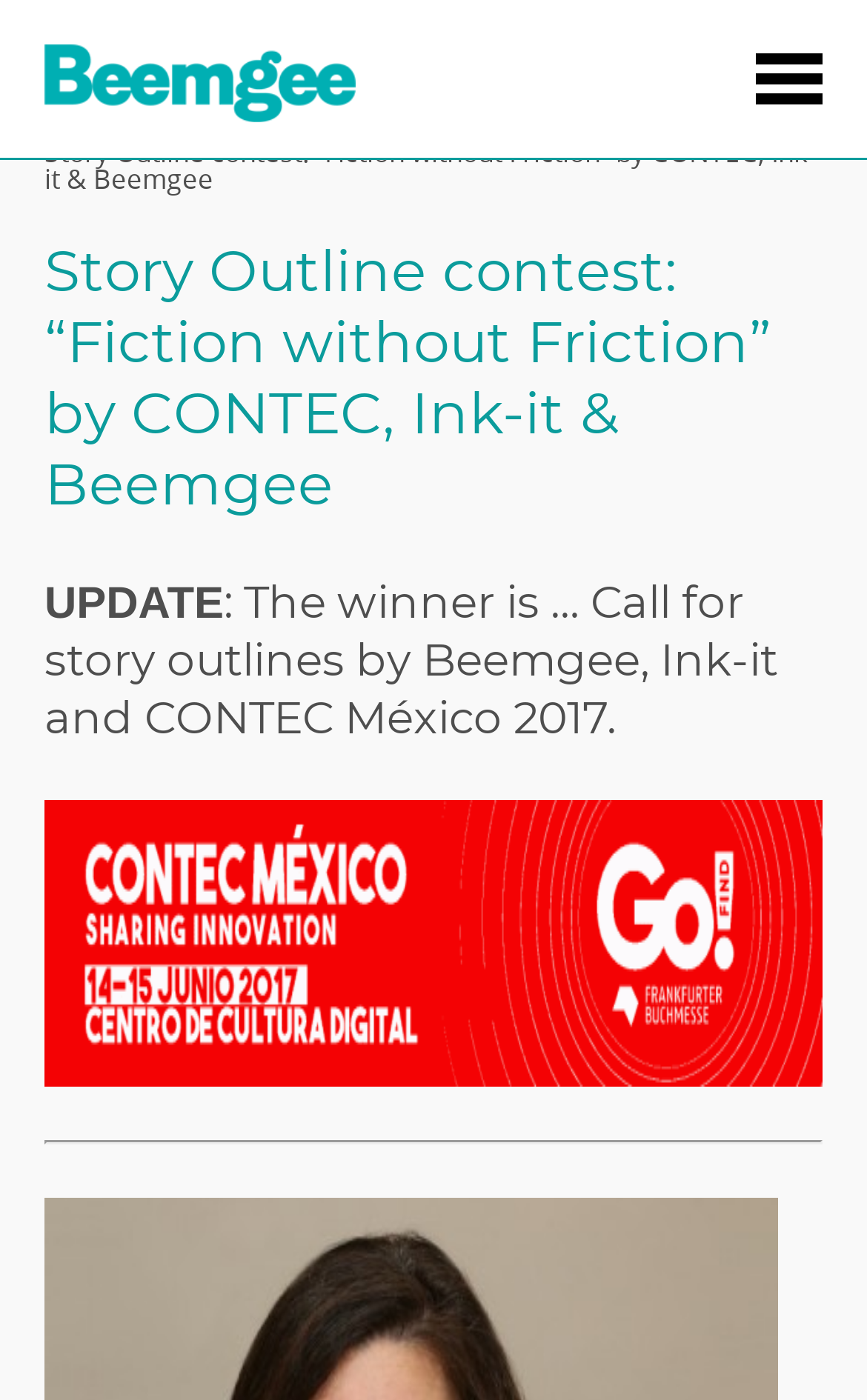What is the color of the CONTEC Mexico sharing image?
Identify the answer in the screenshot and reply with a single word or phrase.

Red